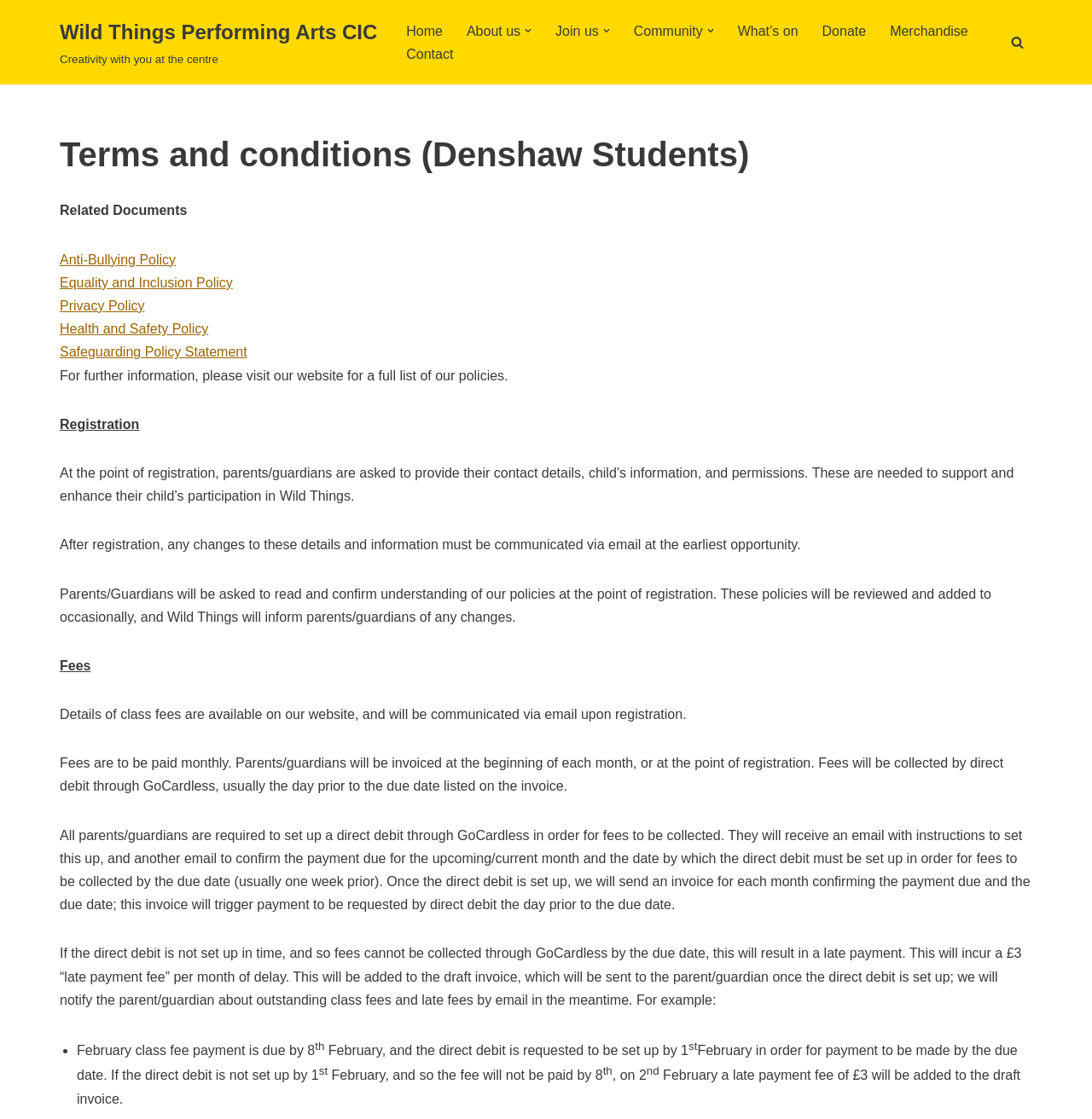What is the purpose of registration?
Please respond to the question with a detailed and thorough explanation.

According to the webpage, at the point of registration, parents/guardians are asked to provide their contact details, child’s information, and permissions. These are needed to support and enhance their child’s participation in Wild Things.